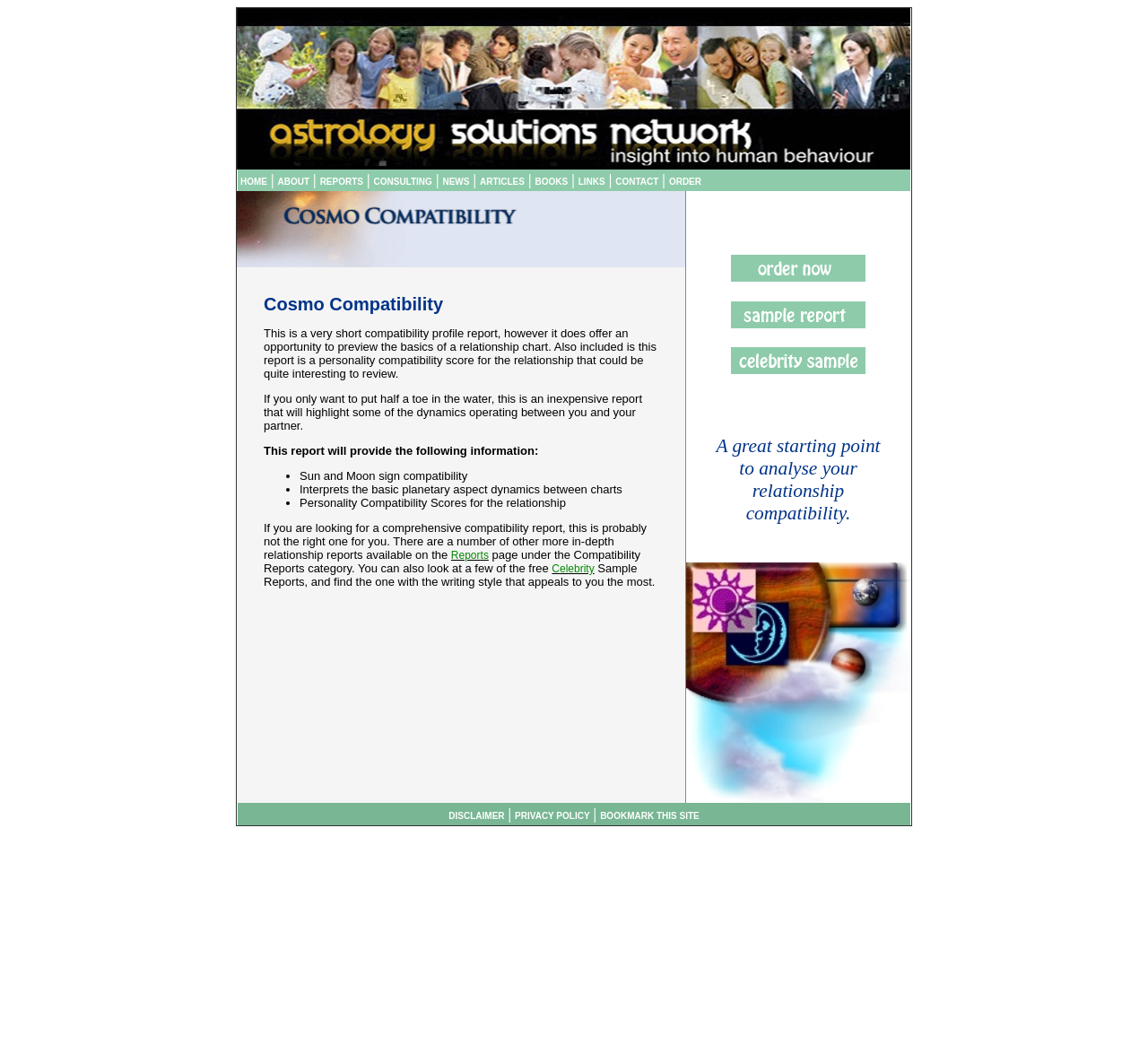Locate the bounding box coordinates of the element's region that should be clicked to carry out the following instruction: "View Cosmo Compatibility Report". The coordinates need to be four float numbers between 0 and 1, i.e., [left, top, right, bottom].

[0.206, 0.184, 0.598, 0.774]